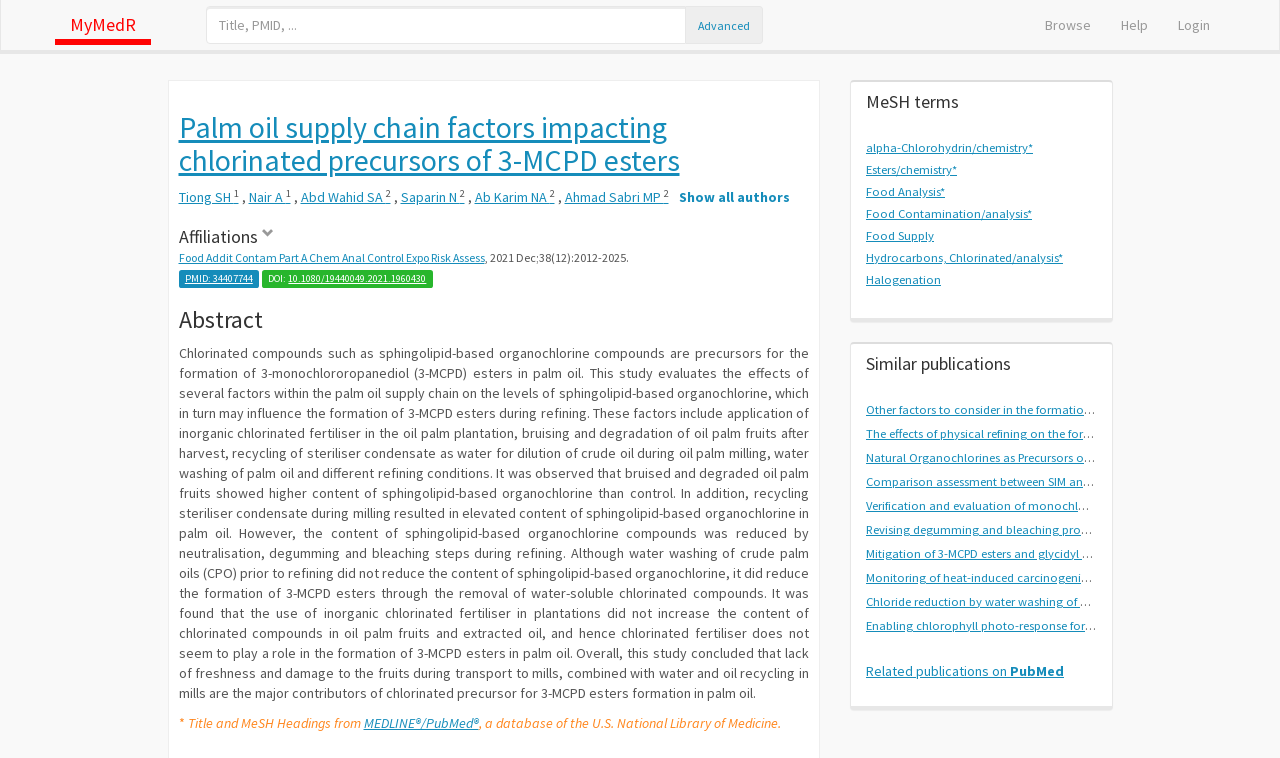What is the purpose of the research paper?
Examine the image and give a concise answer in one word or a short phrase.

To evaluate the effects of several factors within the palm oil supply chain on the levels of sphingolipid-based organochlorine